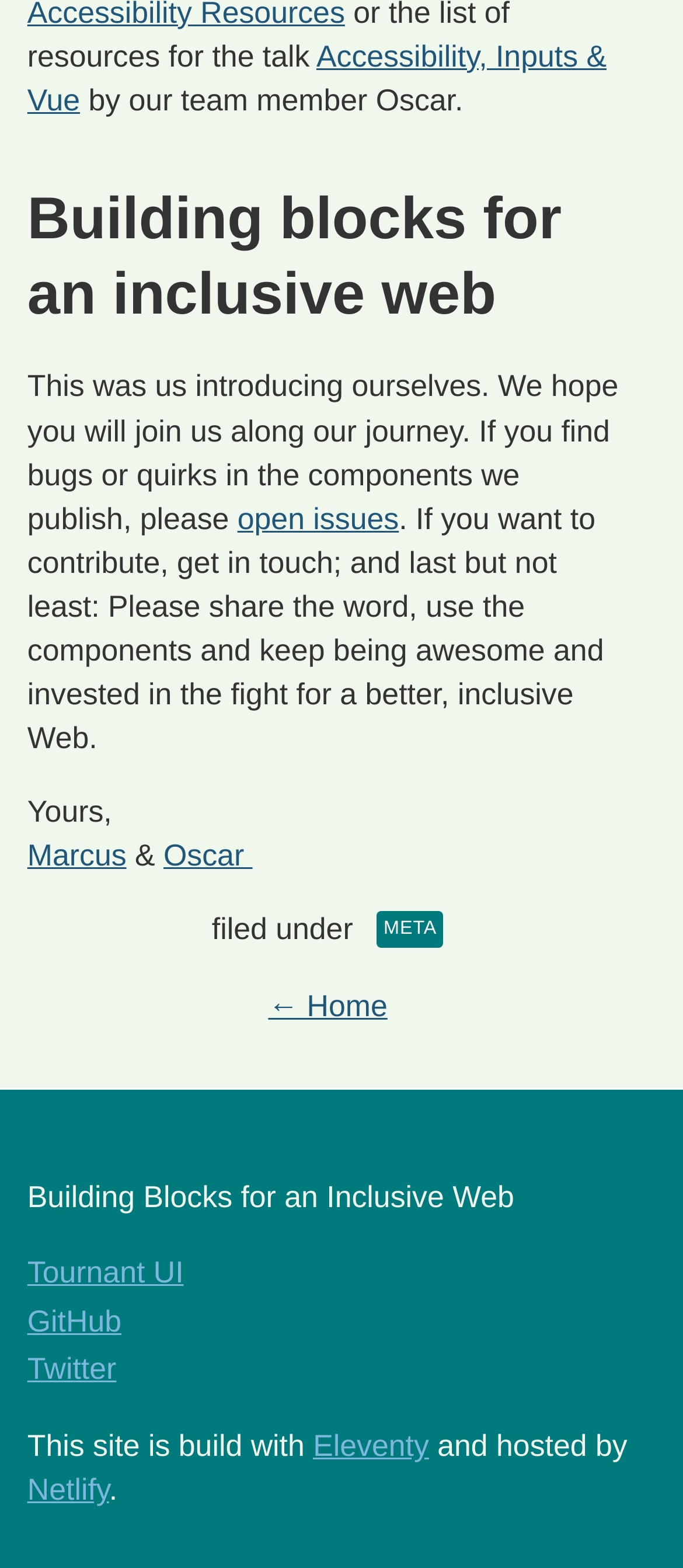Give a one-word or one-phrase response to the question:
How can users contribute to the website?

Get in touch